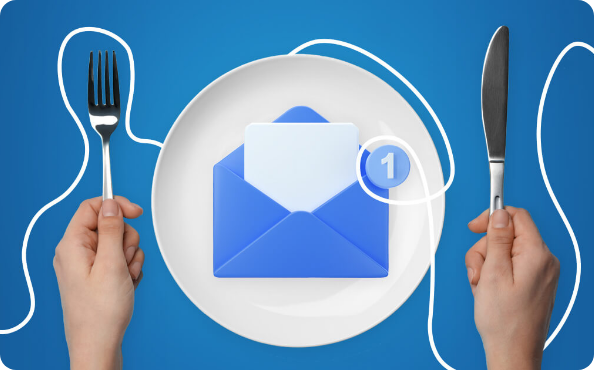Provide a brief response to the question below using one word or phrase:
What is the shape of the badge?

Circular